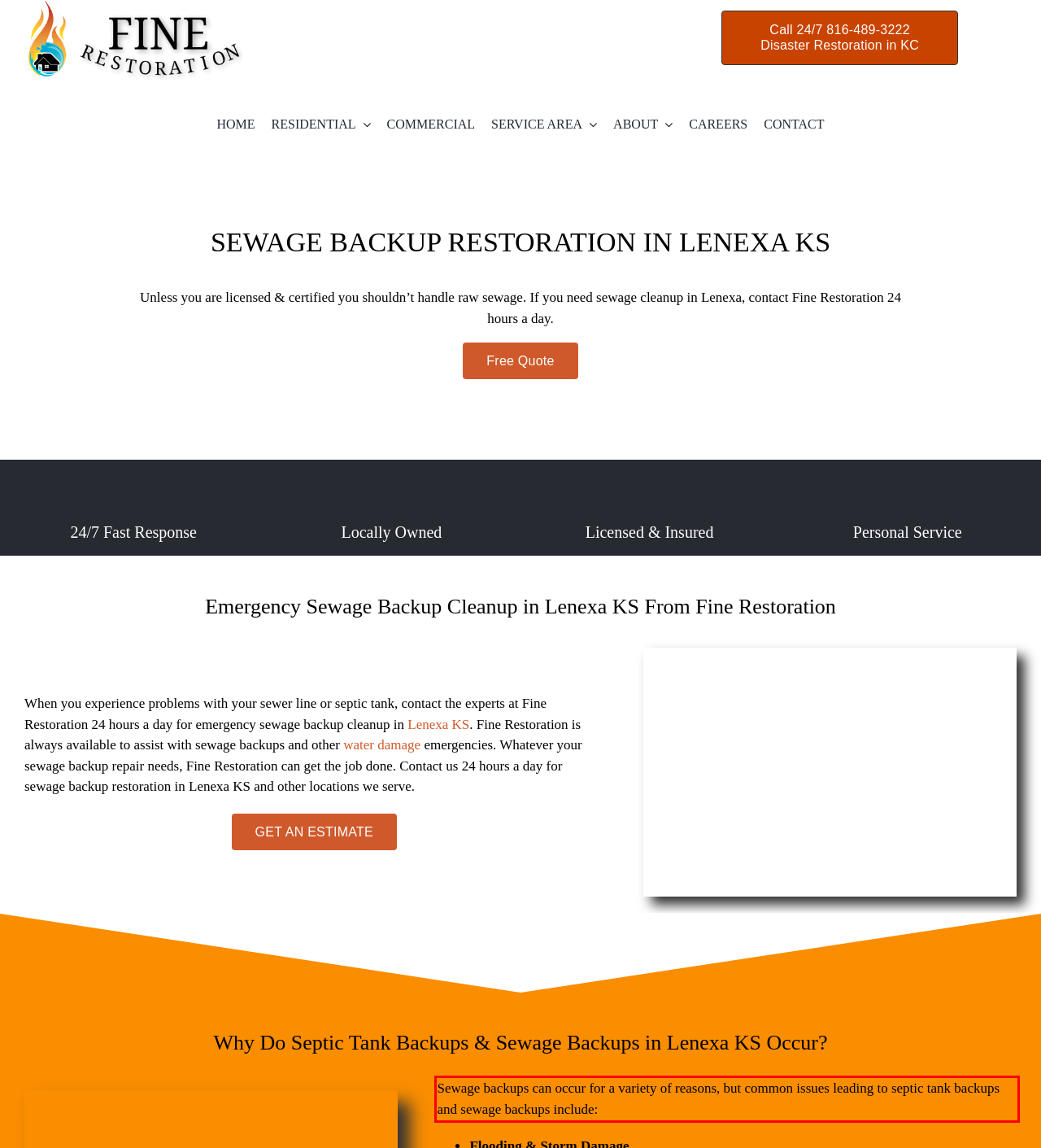From the given screenshot of a webpage, identify the red bounding box and extract the text content within it.

Sewage backups can occur for a variety of reasons, but common issues leading to septic tank backups and sewage backups include: